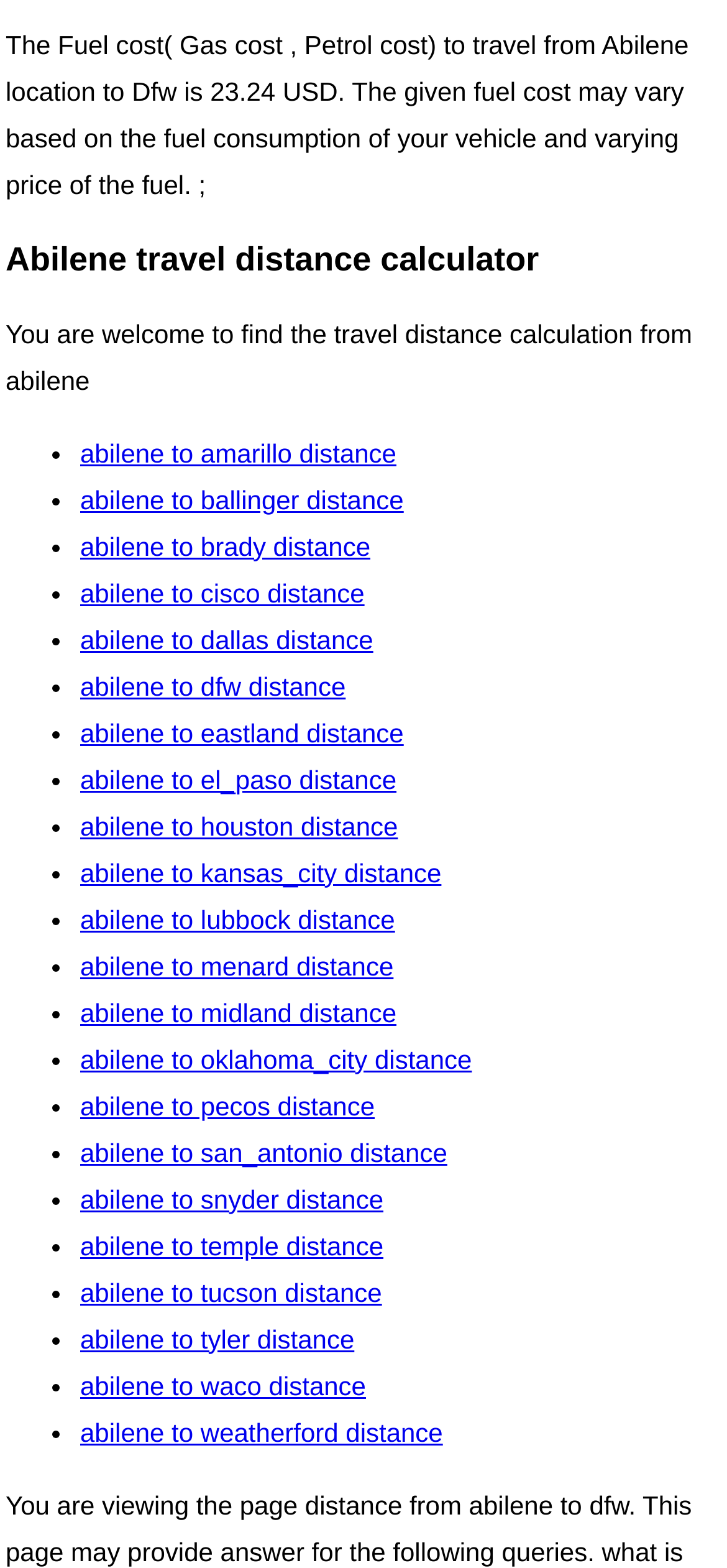Look at the image and write a detailed answer to the question: 
What is the destination of the first distance calculation listed?

The answer can be found by looking at the first link element that starts with 'abilene to' and ends with 'distance'. The text of this link is 'abilene to amarillo distance', so the destination is Amarillo.